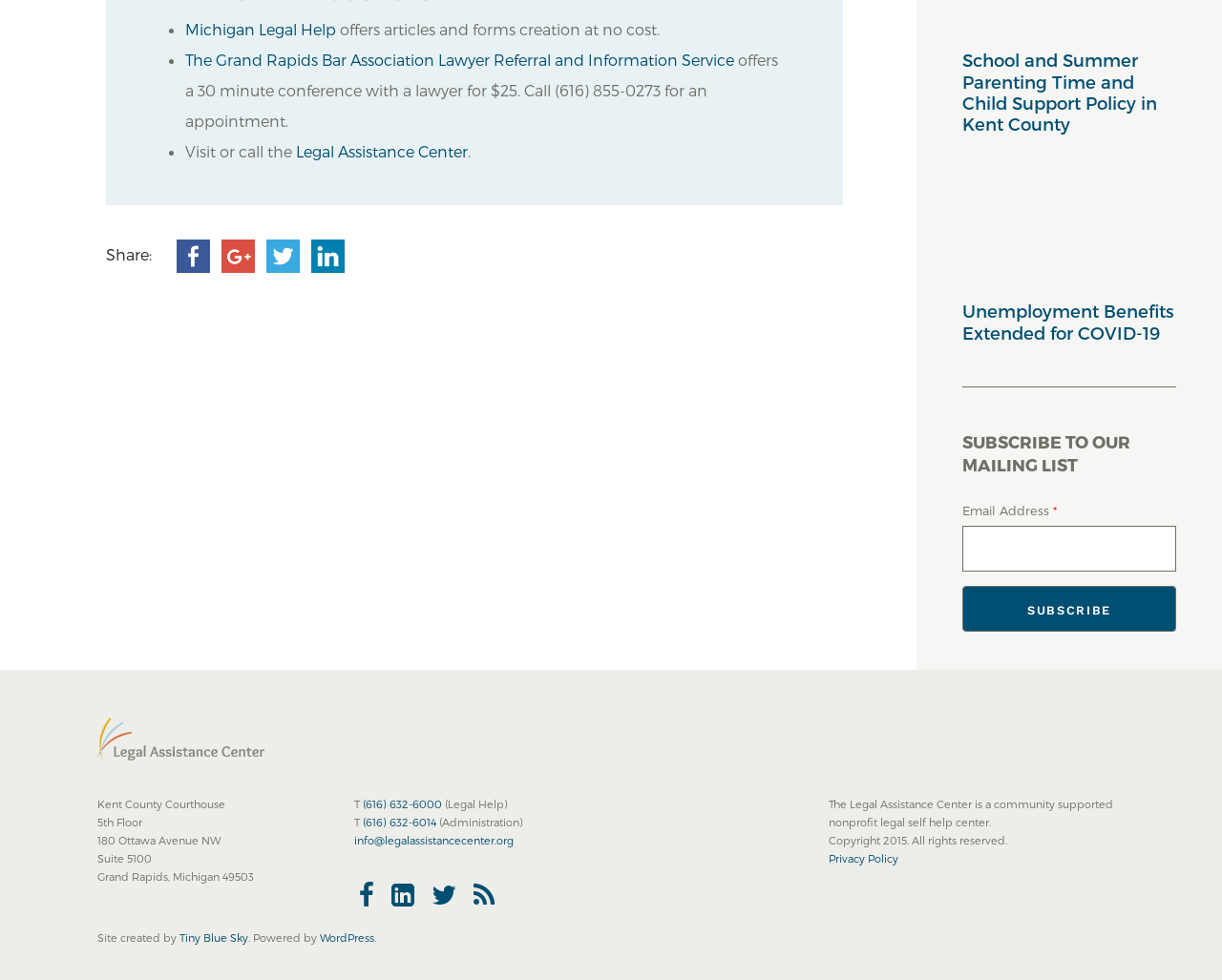Please locate the bounding box coordinates of the element that should be clicked to complete the given instruction: "Call the Grand Rapids Bar Association Lawyer Referral and Information Service".

[0.152, 0.052, 0.601, 0.07]